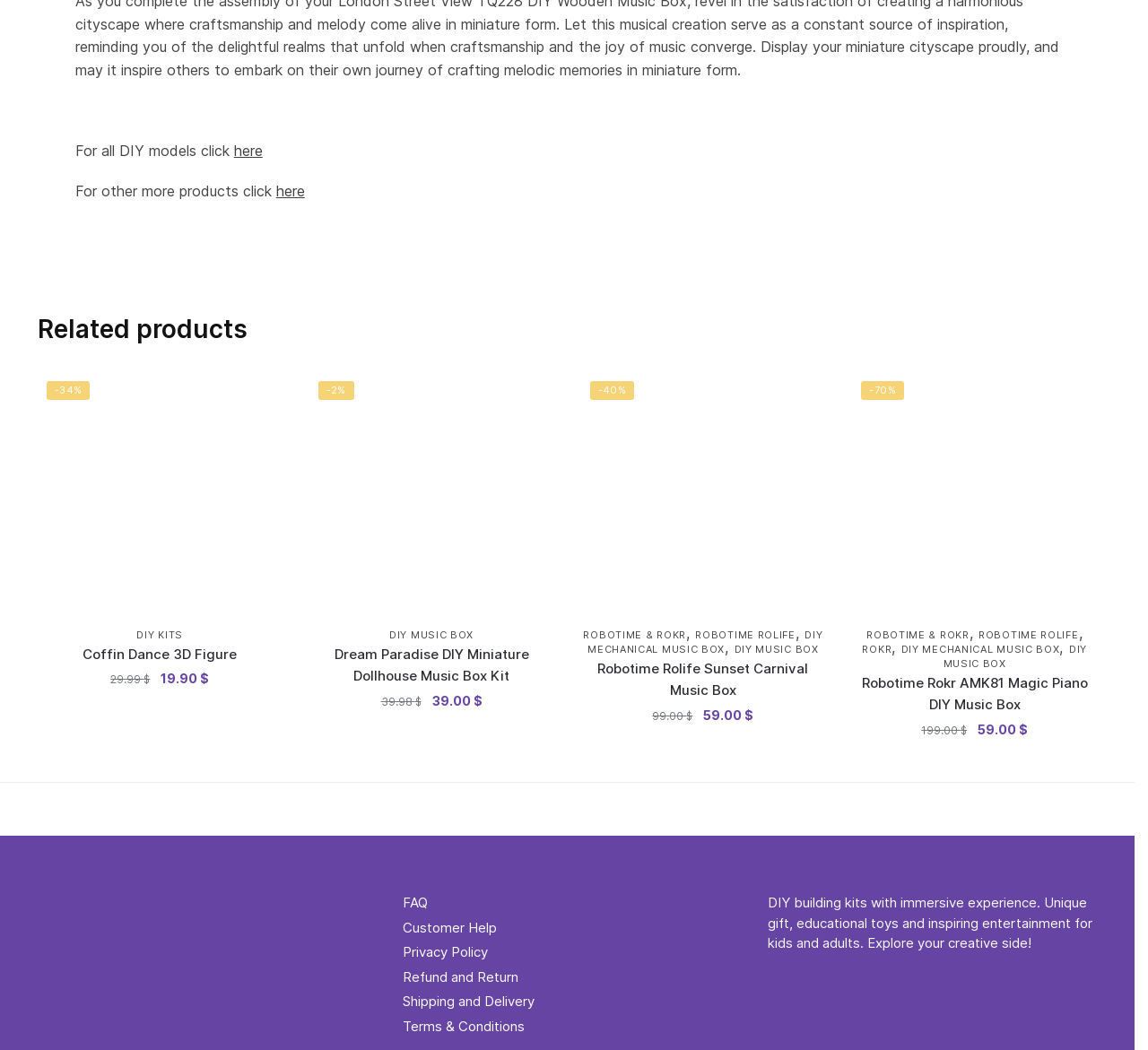Give a one-word or short phrase answer to this question: 
What is the discount on the Coffin Dance 3D Figure?

-34%